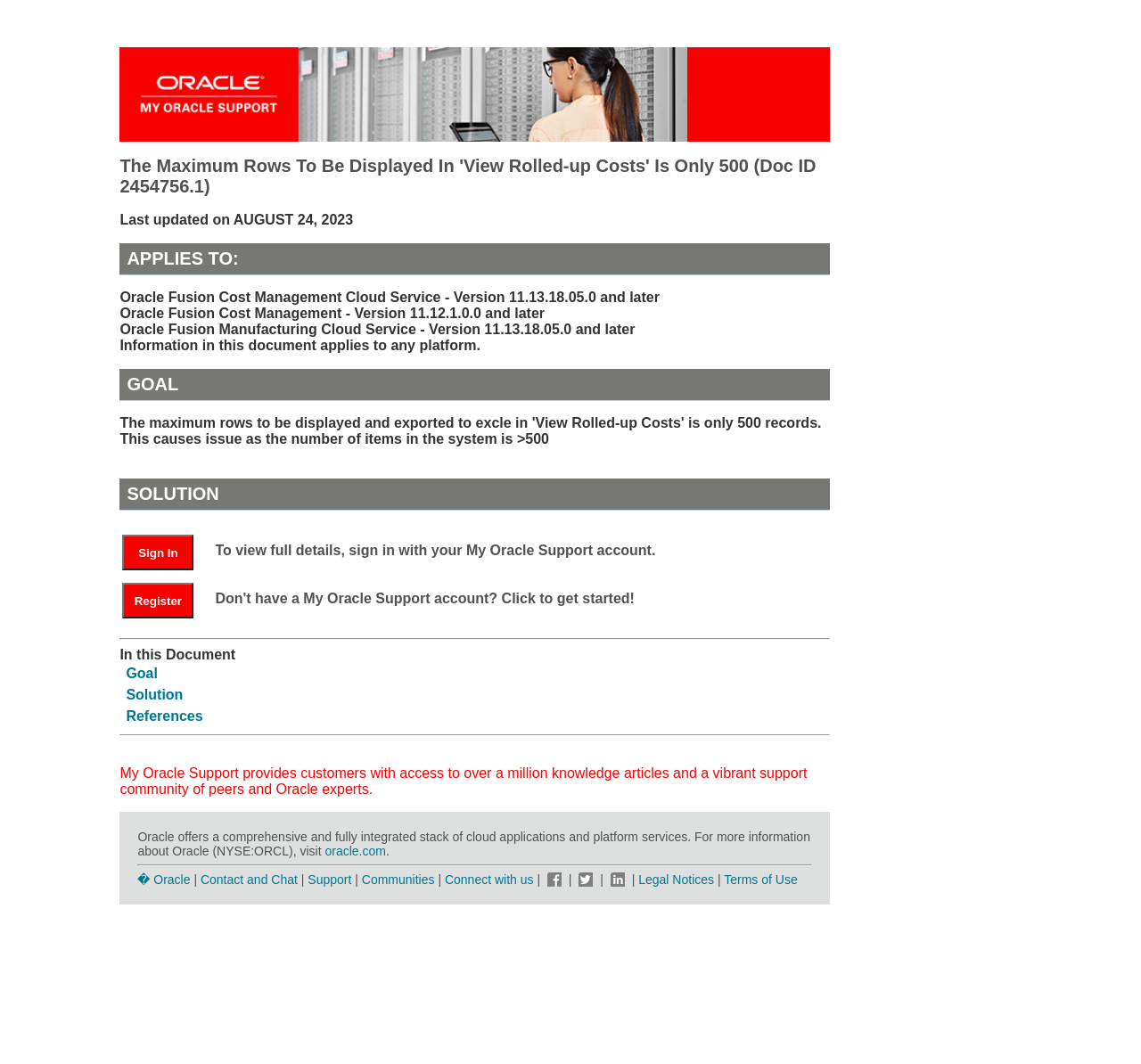Determine the bounding box coordinates of the region that needs to be clicked to achieve the task: "View full details".

[0.189, 0.51, 0.694, 0.525]